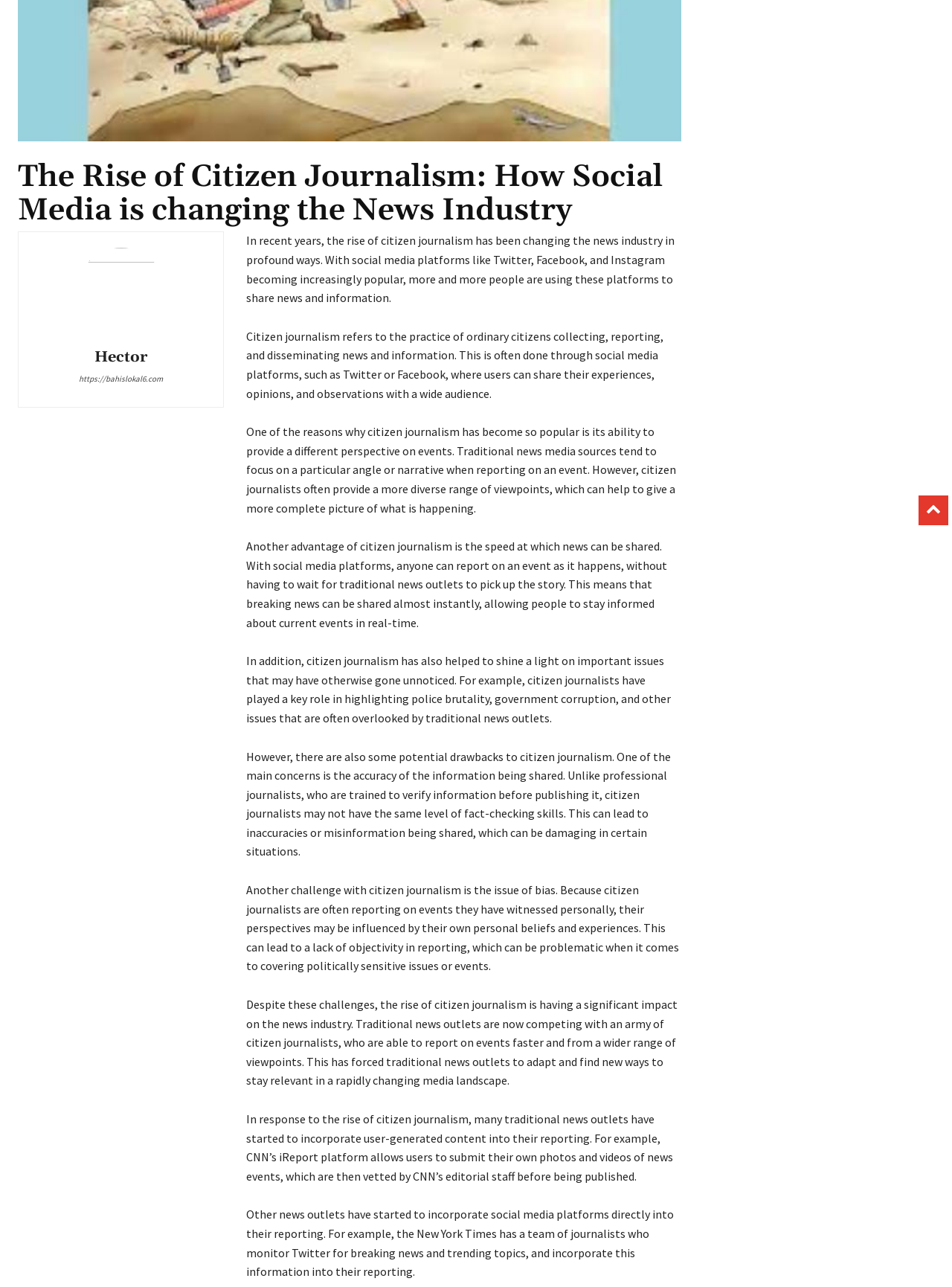Provide the bounding box coordinates, formatted as (top-left x, top-left y, bottom-right x, bottom-right y), with all values being floating point numbers between 0 and 1. Identify the bounding box of the UI element that matches the description: Hector

[0.036, 0.272, 0.218, 0.284]